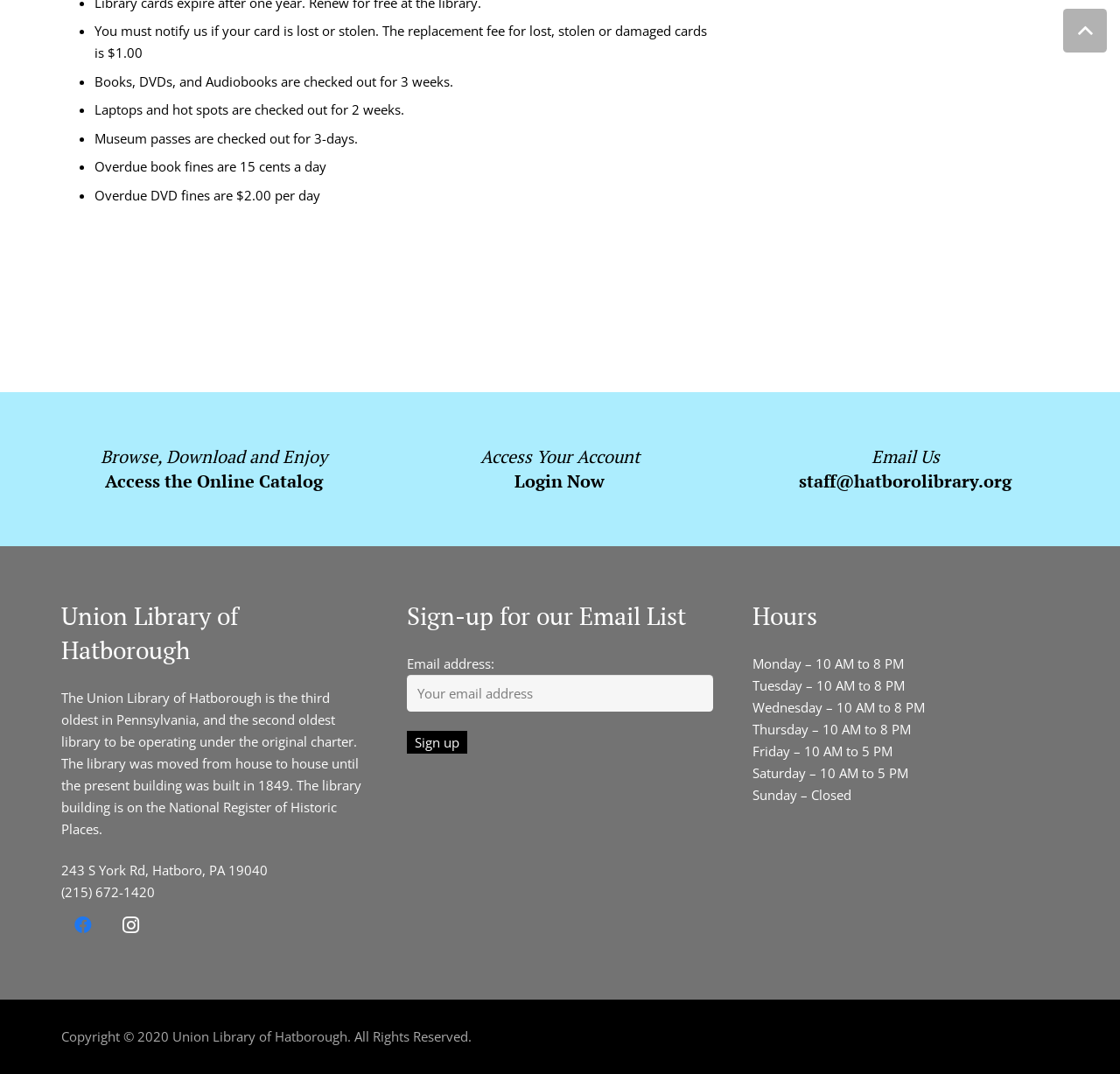Identify the bounding box coordinates for the element that needs to be clicked to fulfill this instruction: "Visit Facebook page". Provide the coordinates in the format of four float numbers between 0 and 1: [left, top, right, bottom].

[0.055, 0.841, 0.094, 0.882]